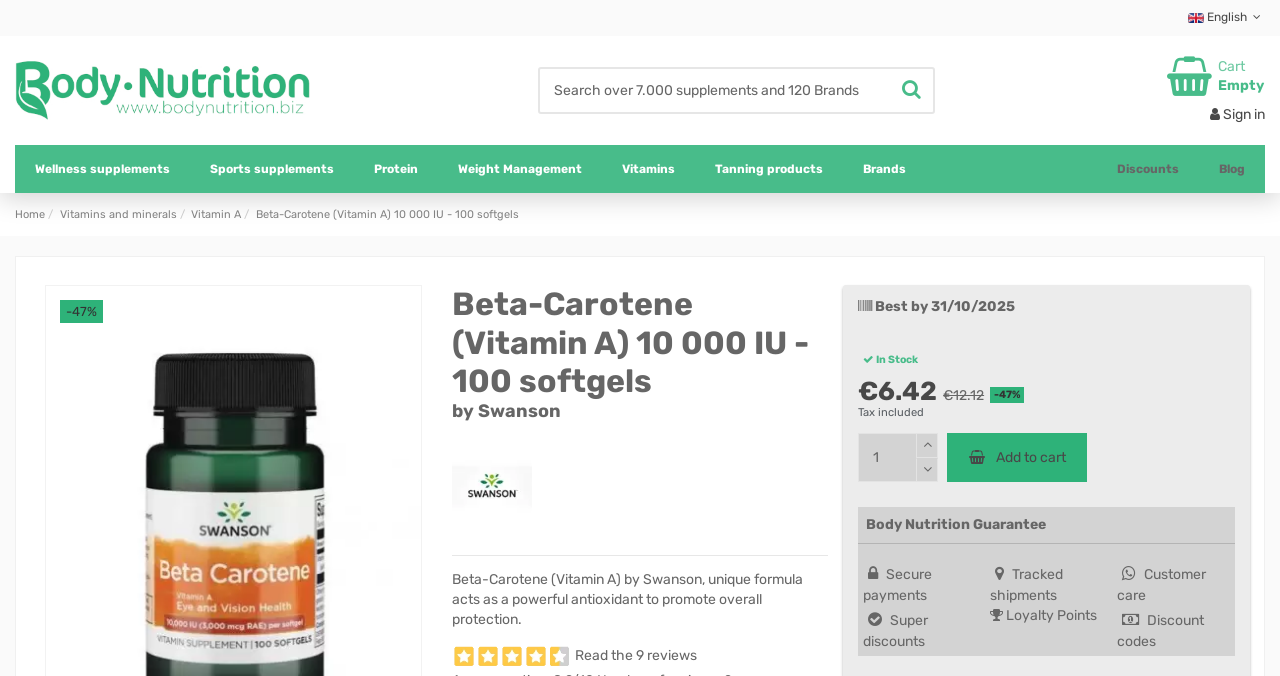Respond to the following question using a concise word or phrase: 
What is the price of the product?

€6.42